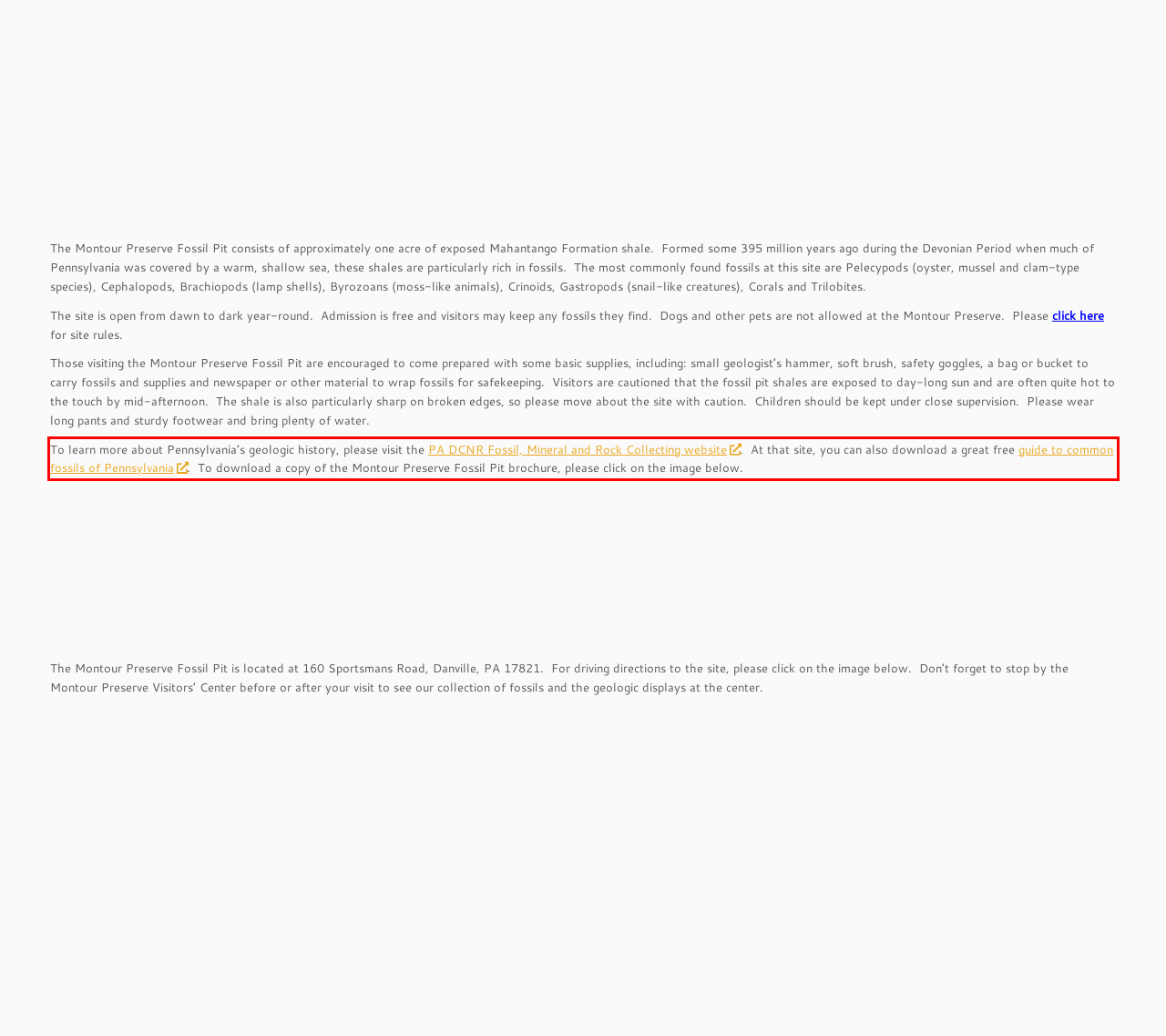View the screenshot of the webpage and identify the UI element surrounded by a red bounding box. Extract the text contained within this red bounding box.

To learn more about Pennsylvania’s geologic history, please visit the PA DCNR Fossil, Mineral and Rock Collecting website. At that site, you can also download a great free guide to common fossils of Pennsylvania. To download a copy of the Montour Preserve Fossil Pit brochure, please click on the image below.